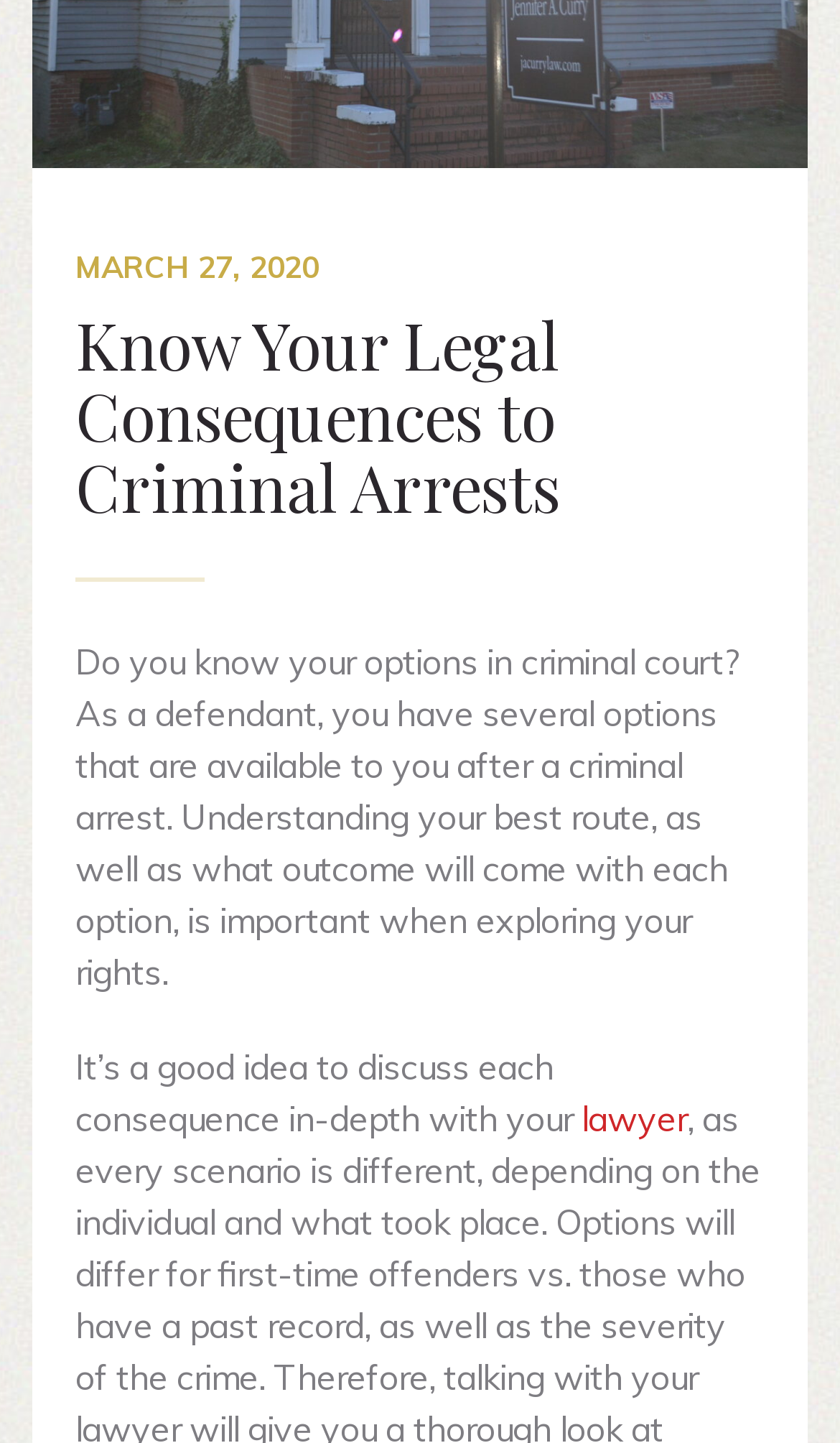How many options are available to a defendant in criminal court?
Could you answer the question in a detailed manner, providing as much information as possible?

The webpage states that as a defendant, you have several options that are available to you after a criminal arrest, but it does not specify the exact number of options.